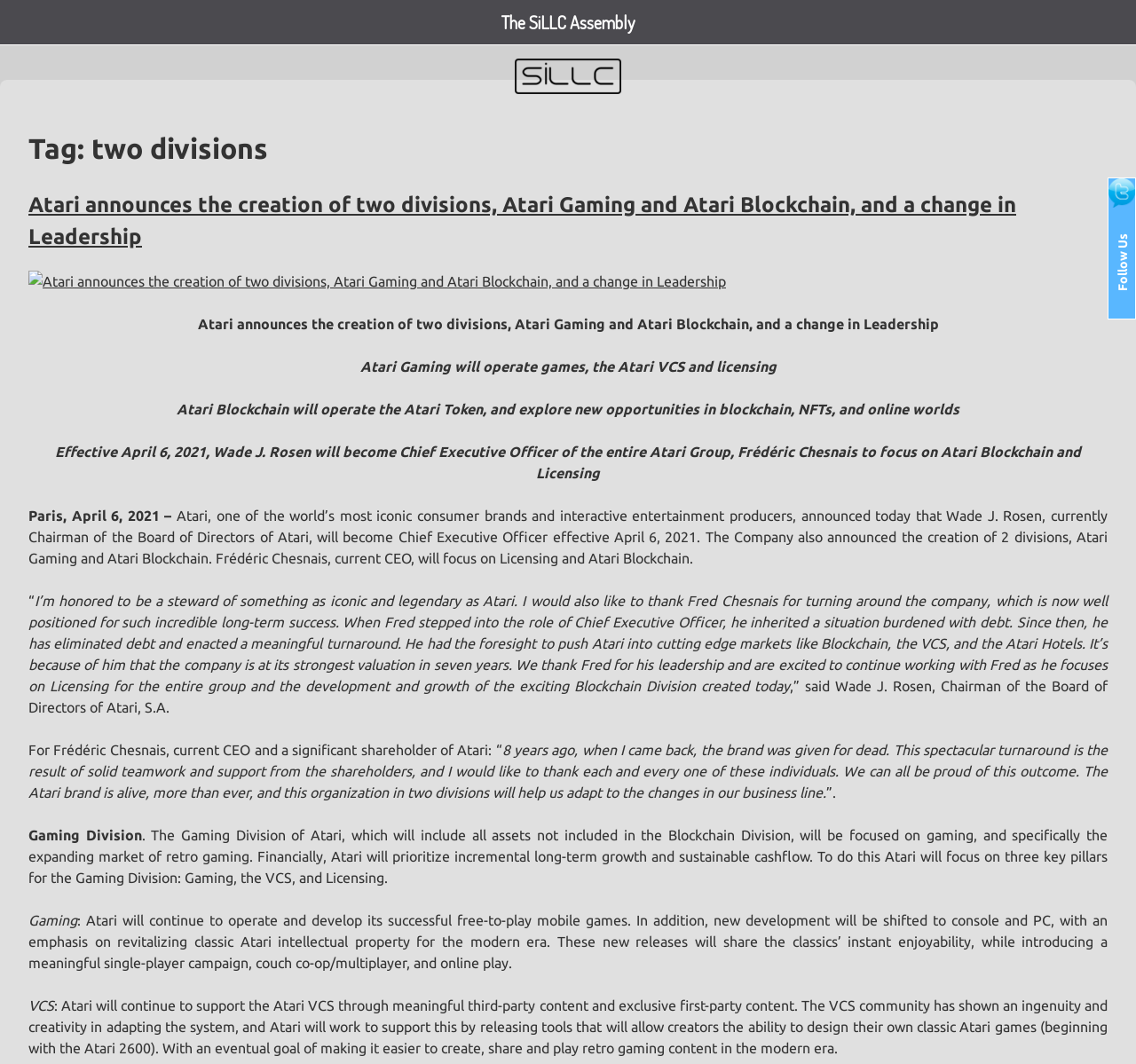Identify the bounding box coordinates for the UI element described as: "The SiLLC Assembly". The coordinates should be provided as four floats between 0 and 1: [left, top, right, bottom].

[0.441, 0.015, 0.559, 0.03]